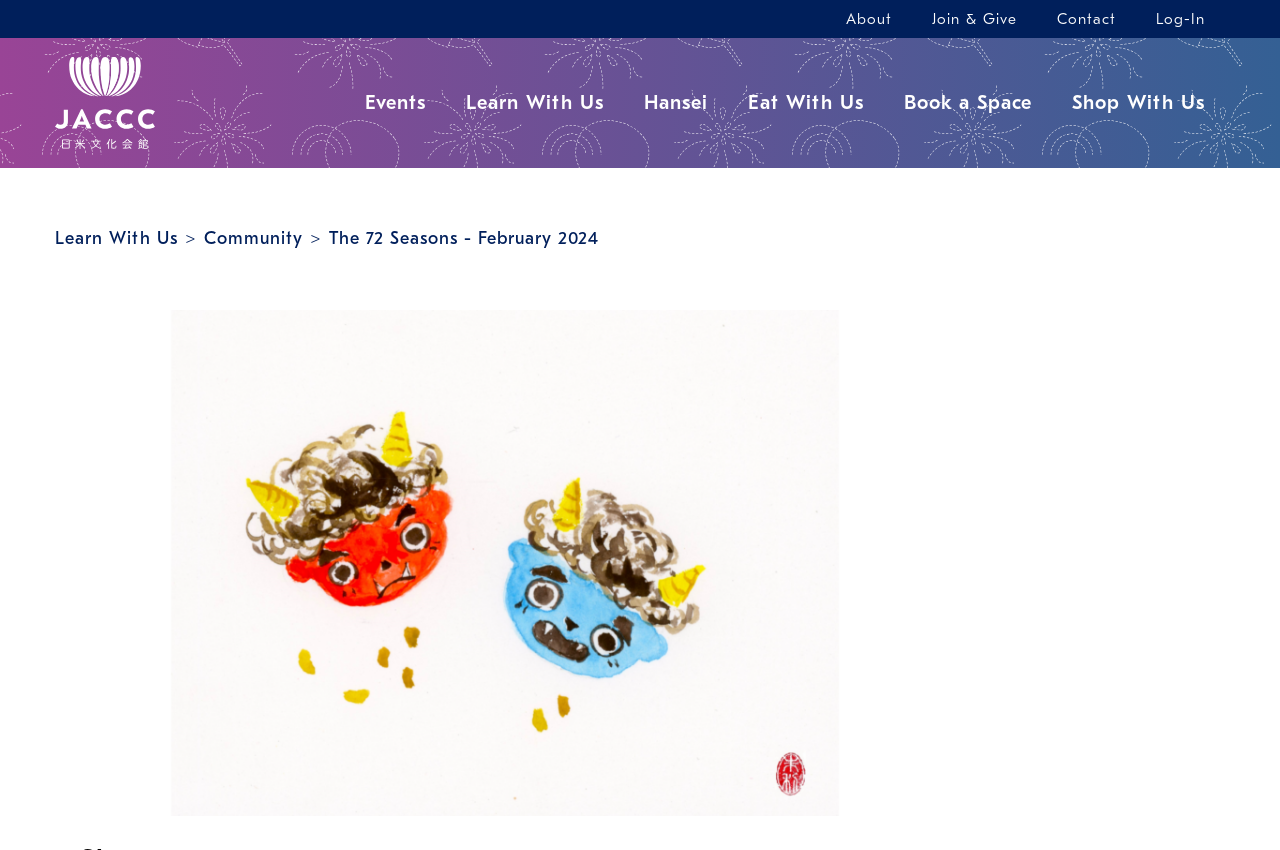Predict the bounding box of the UI element based on the description: "Learn With Us". The coordinates should be four float numbers between 0 and 1, formatted as [left, top, right, bottom].

[0.043, 0.268, 0.139, 0.294]